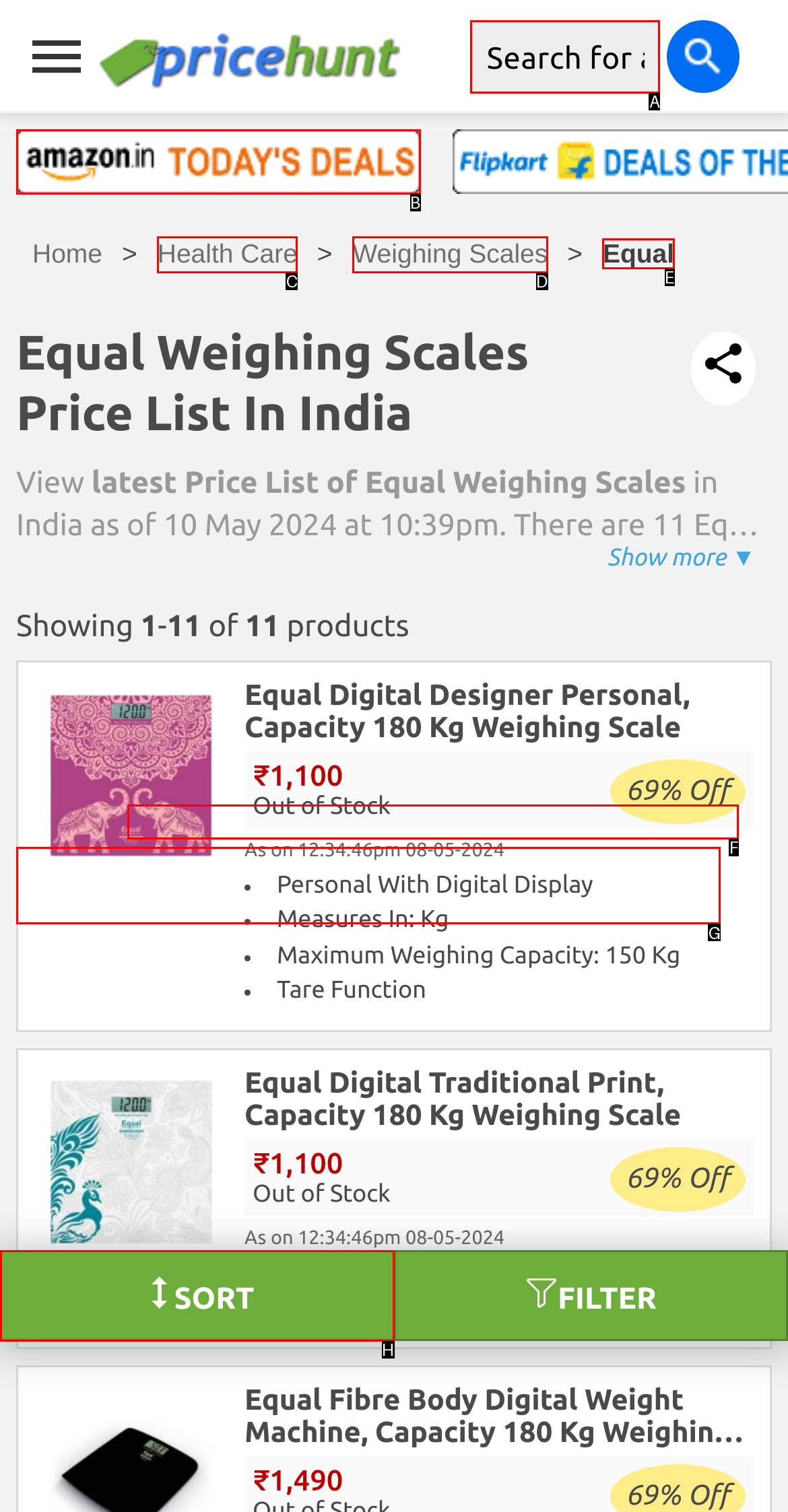From the options shown, which one fits the description: alt="Amazon Today's Deals"? Respond with the appropriate letter.

B